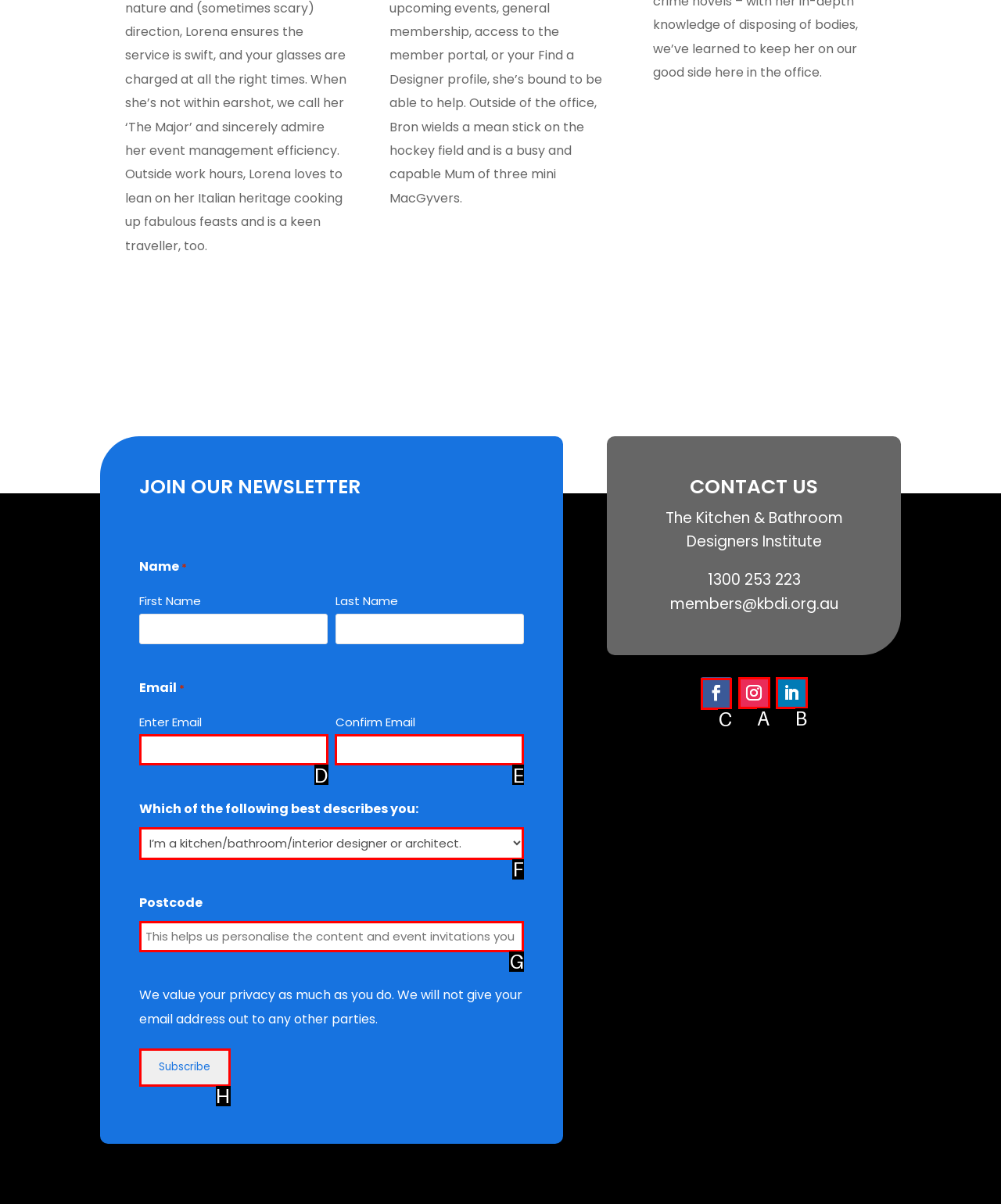Select the proper UI element to click in order to perform the following task: Click the facebook link. Indicate your choice with the letter of the appropriate option.

C